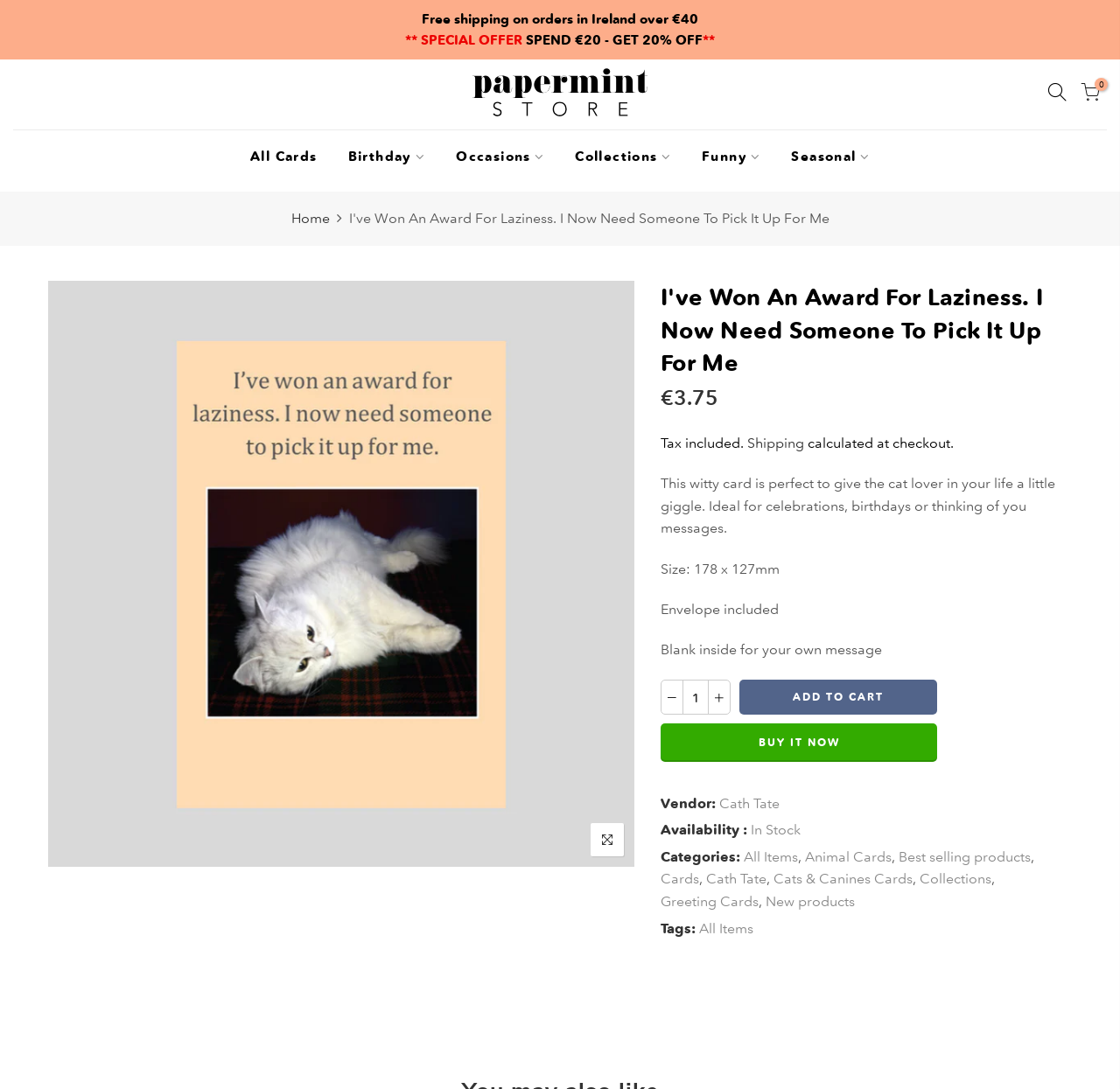Provide the bounding box coordinates of the section that needs to be clicked to accomplish the following instruction: "Click the 'Papermint Store' link."

[0.422, 0.057, 0.578, 0.114]